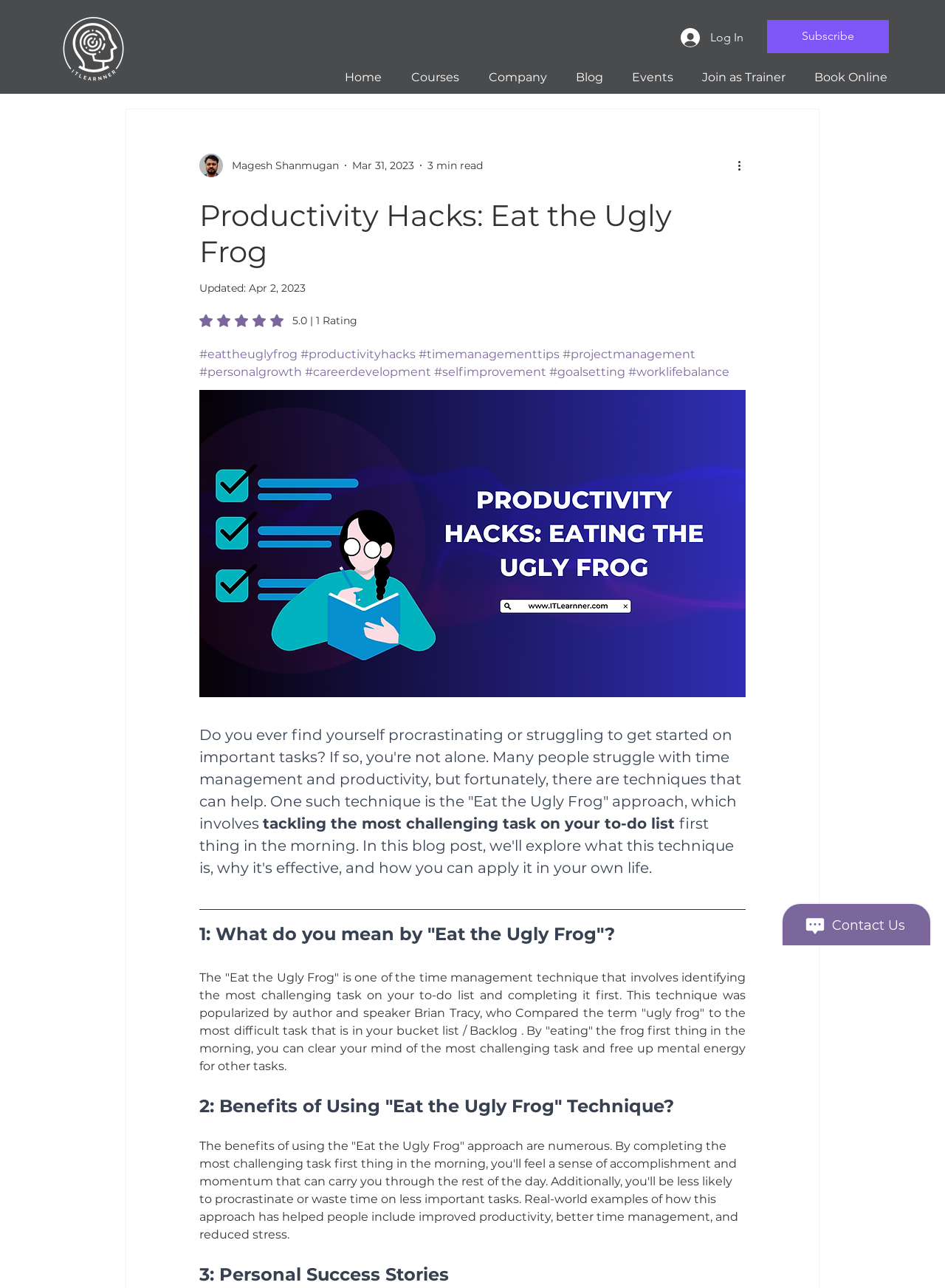Provide the bounding box coordinates of the area you need to click to execute the following instruction: "Click on the 'Simply Called Food' link".

None